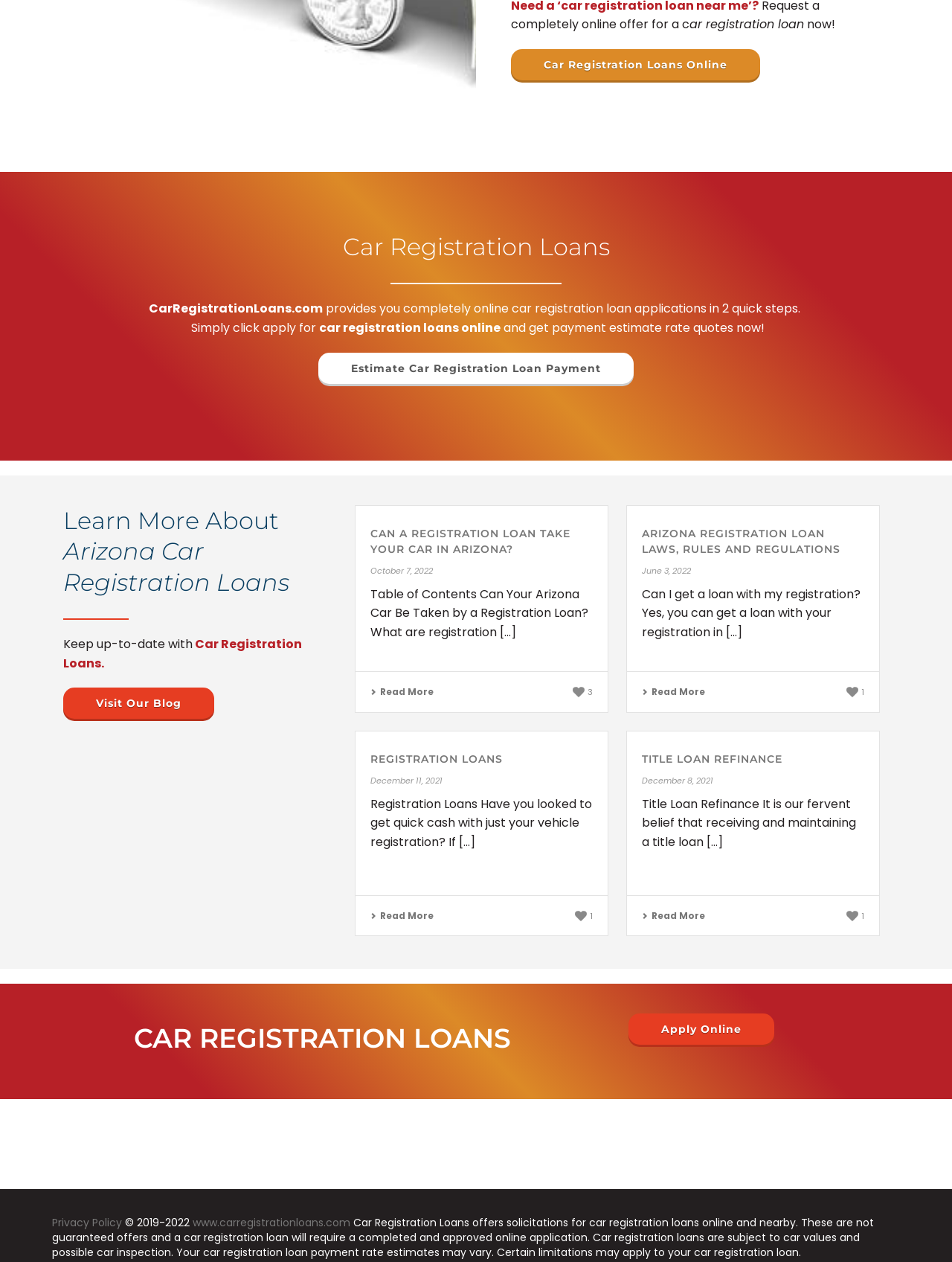What is the copyright year range of this webpage?
Answer the question in as much detail as possible.

At the bottom of the webpage, I can see a static text element with the copyright symbol and the year range '2019-2022', which indicates the copyright year range of this webpage.